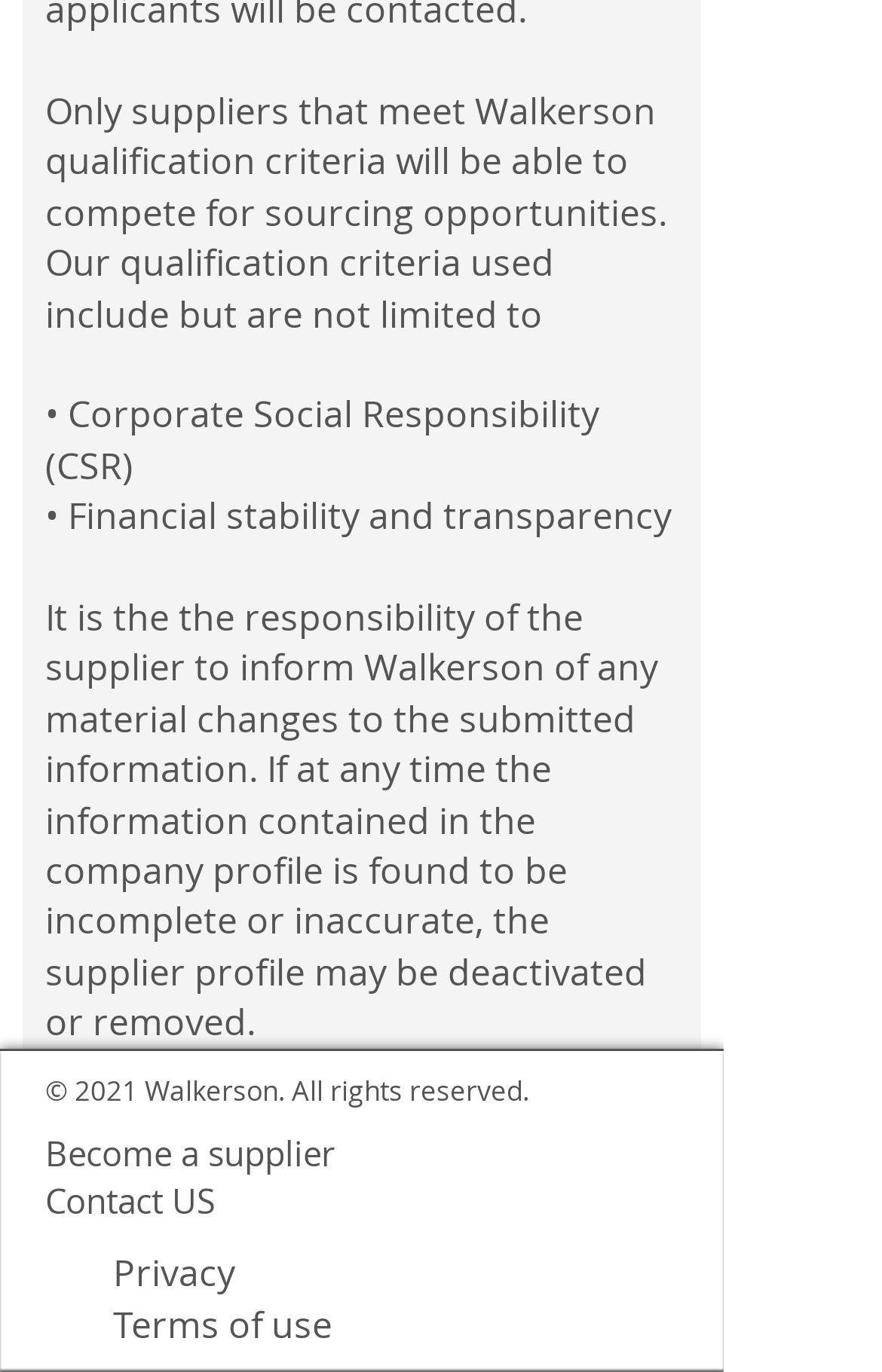What happens if a supplier's information is found to be incomplete or inaccurate?
Refer to the image and give a detailed answer to the query.

The webpage states that if at any time the information contained in the company profile is found to be incomplete or inaccurate, the supplier profile may be deactivated or removed, highlighting the importance of maintaining accurate and complete information.